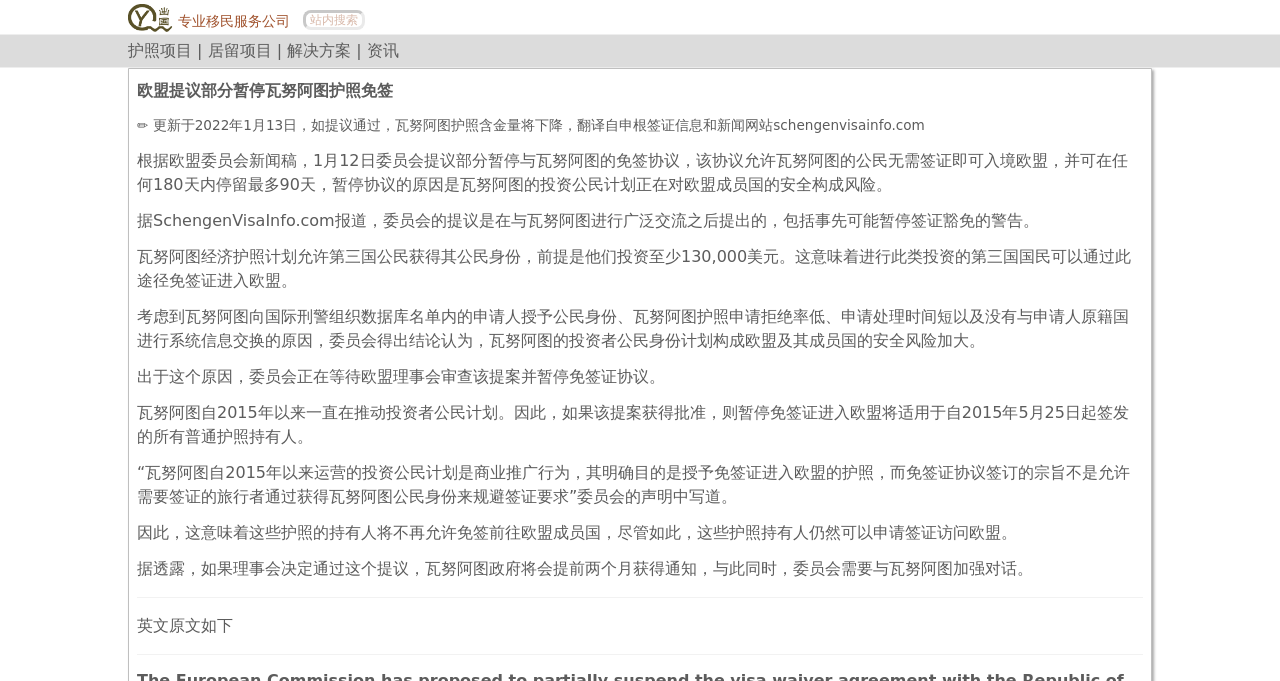Use the details in the image to answer the question thoroughly: 
How much time will the Vanuatu government have to prepare if the proposal is approved?

According to the webpage, if the proposal is approved, the Vanuatu government will receive two months' notice before the suspension of the visa-free travel agreement takes effect.